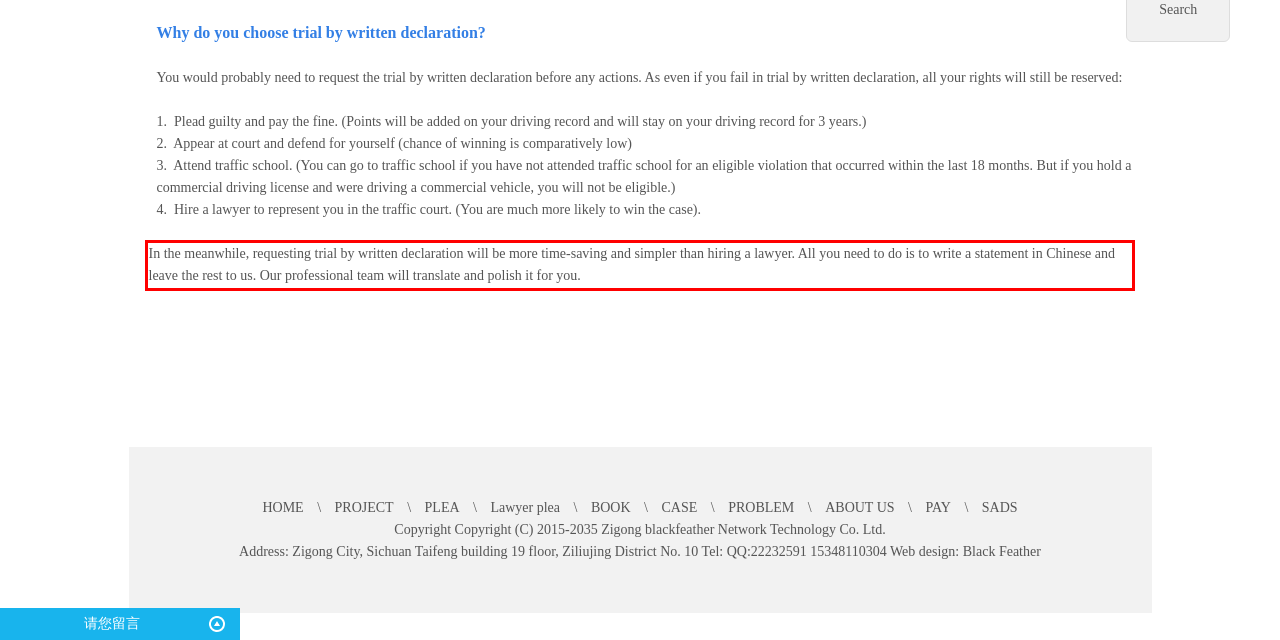Please analyze the provided webpage screenshot and perform OCR to extract the text content from the red rectangle bounding box.

In the meanwhile, requesting trial by written declaration will be more time-saving and simpler than hiring a lawyer. All you need to do is to write a statement in Chinese and leave the rest to us. Our professional team will translate and polish it for you.